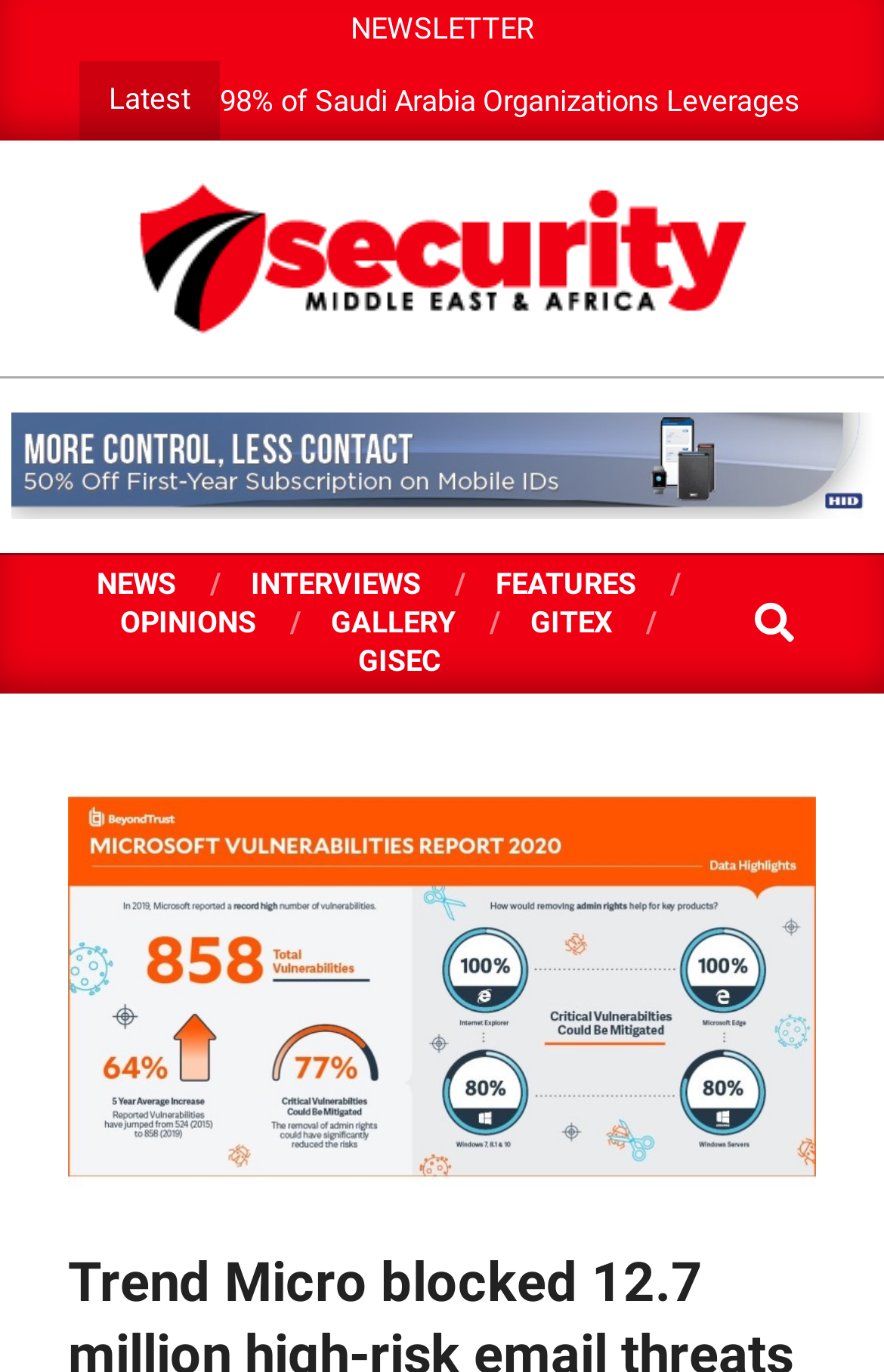Find the bounding box coordinates for the area that must be clicked to perform this action: "subscribe to the newsletter".

[0.396, 0.008, 0.604, 0.033]